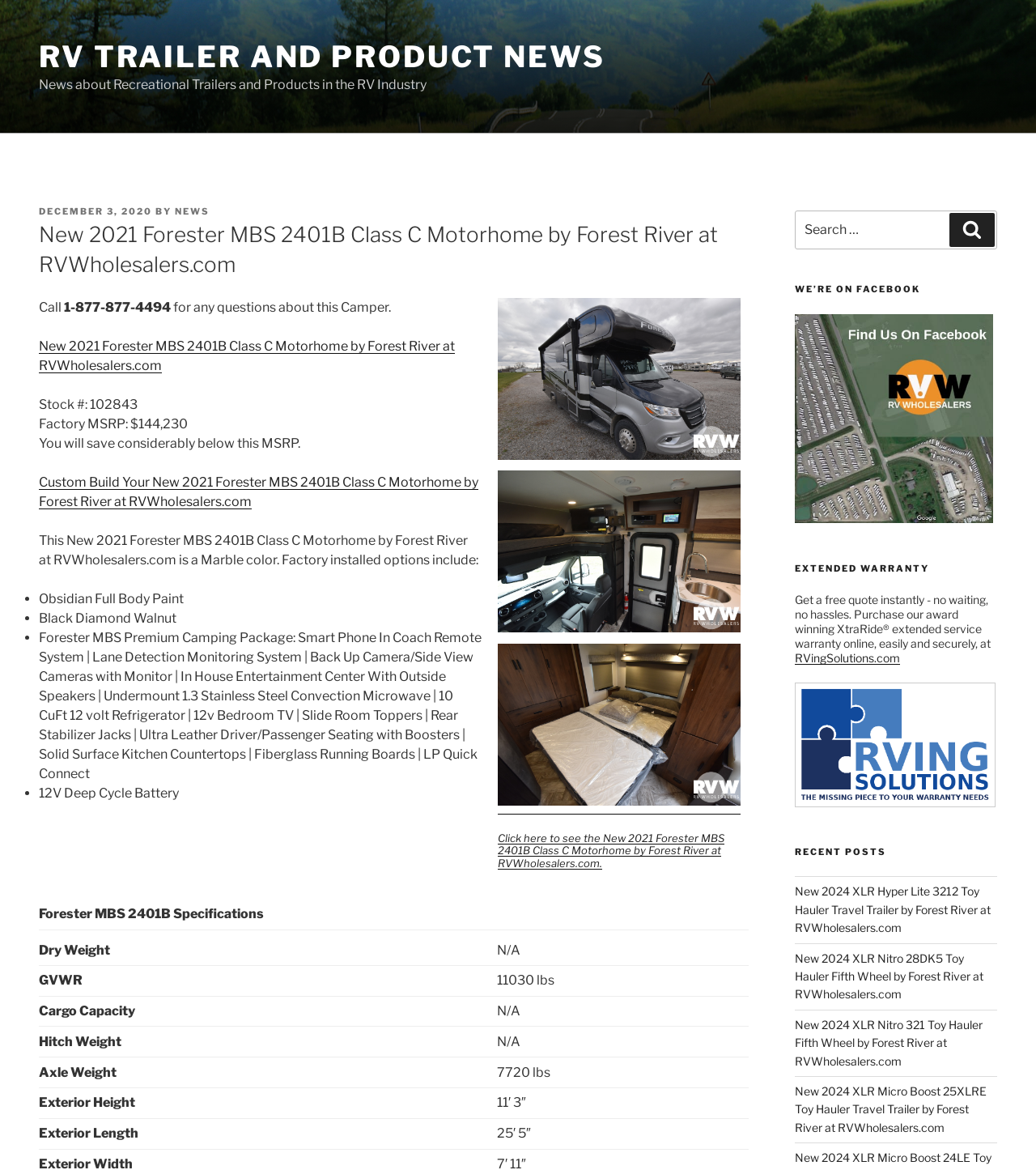Identify the bounding box coordinates for the region of the element that should be clicked to carry out the instruction: "Click to see the New 2021 Forester MBS 2401B Class C Motorhome by Forest River at RVWholesalers.com". The bounding box coordinates should be four float numbers between 0 and 1, i.e., [left, top, right, bottom].

[0.48, 0.384, 0.715, 0.696]